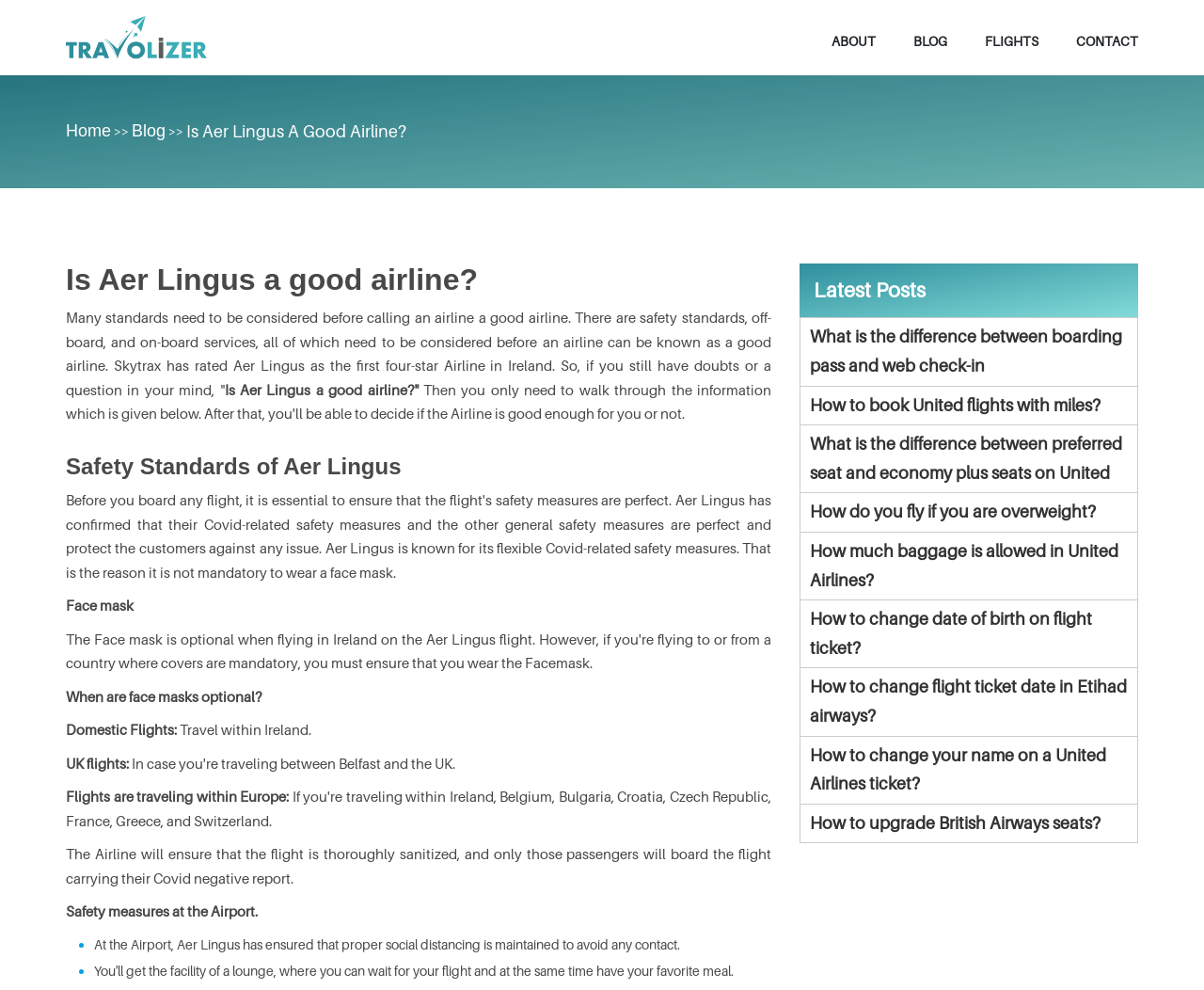What is the rating of Aer Lingus by Skytrax? Refer to the image and provide a one-word or short phrase answer.

Four-star